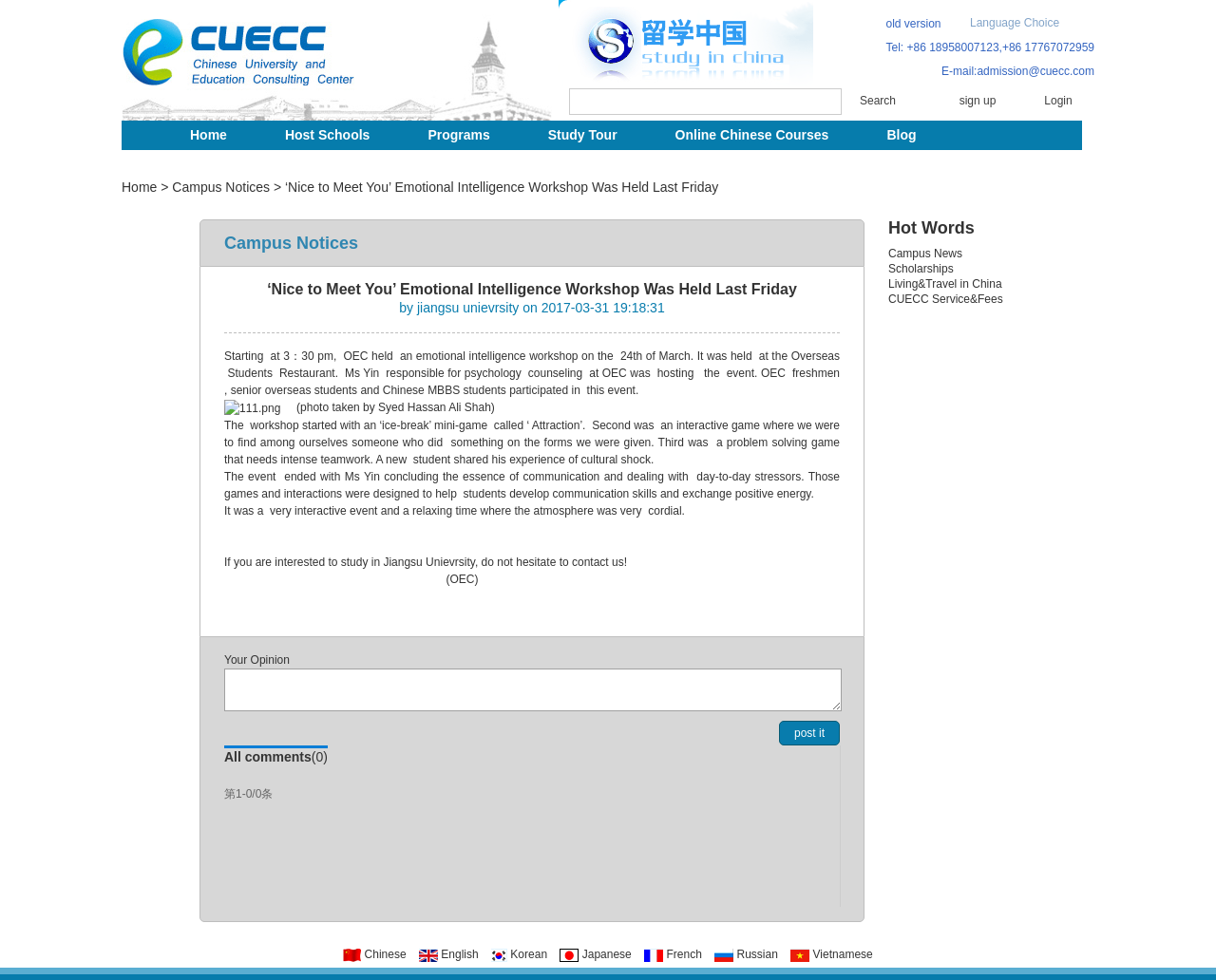Please specify the bounding box coordinates of the clickable section necessary to execute the following command: "Post a comment".

[0.641, 0.735, 0.691, 0.761]